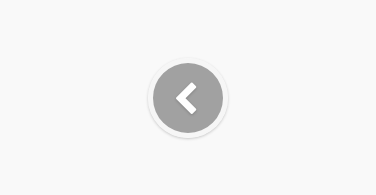What is the color of the navigation icon's background?
Using the visual information, answer the question in a single word or phrase.

Grey